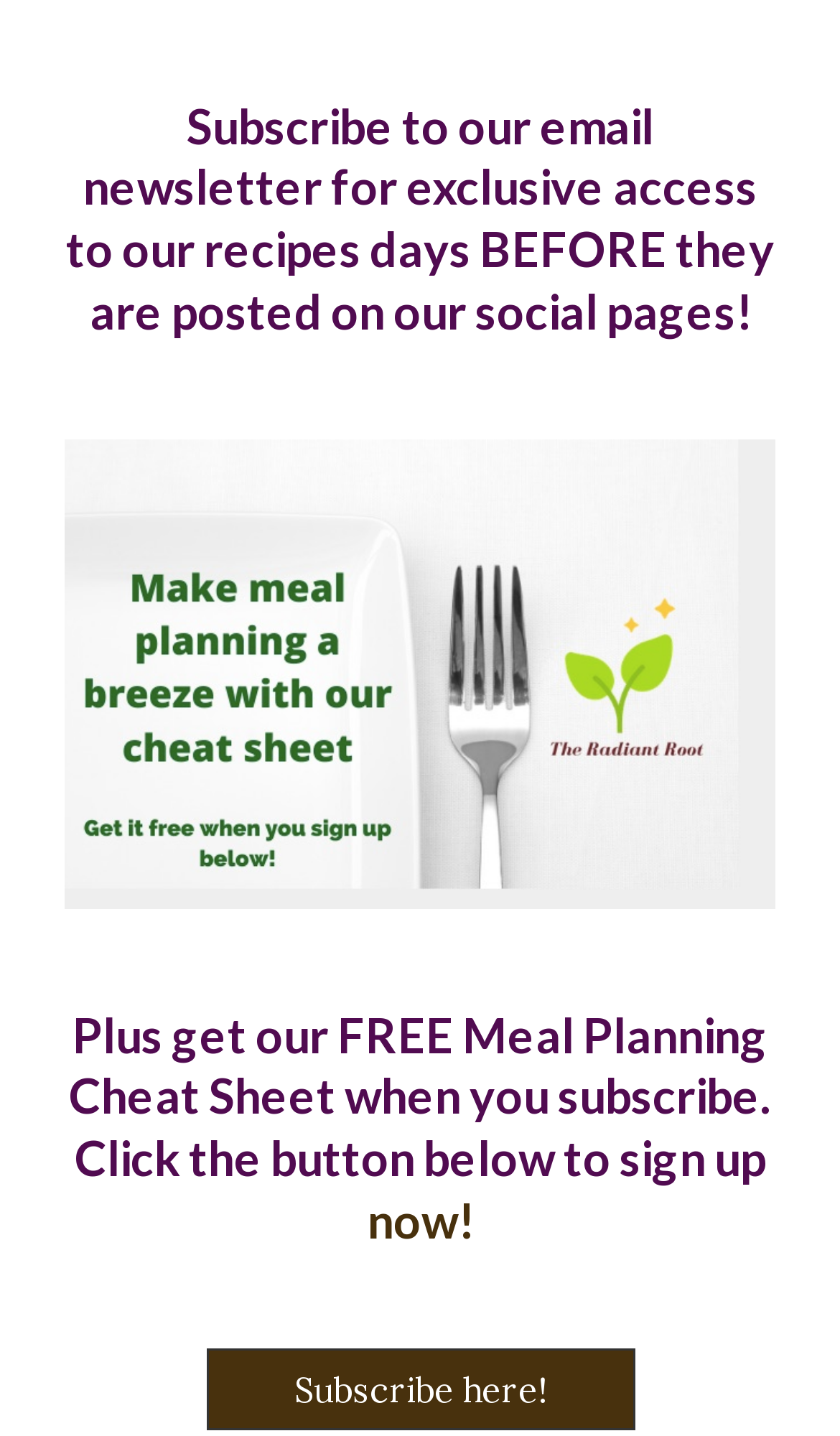Where can users sign up for the newsletter?
Using the information presented in the image, please offer a detailed response to the question.

The webpage has a section that encourages users to subscribe to the email newsletter. The section ends with a sentence 'Click the button below to sign up now!', which implies that the sign-up button is located below this section.